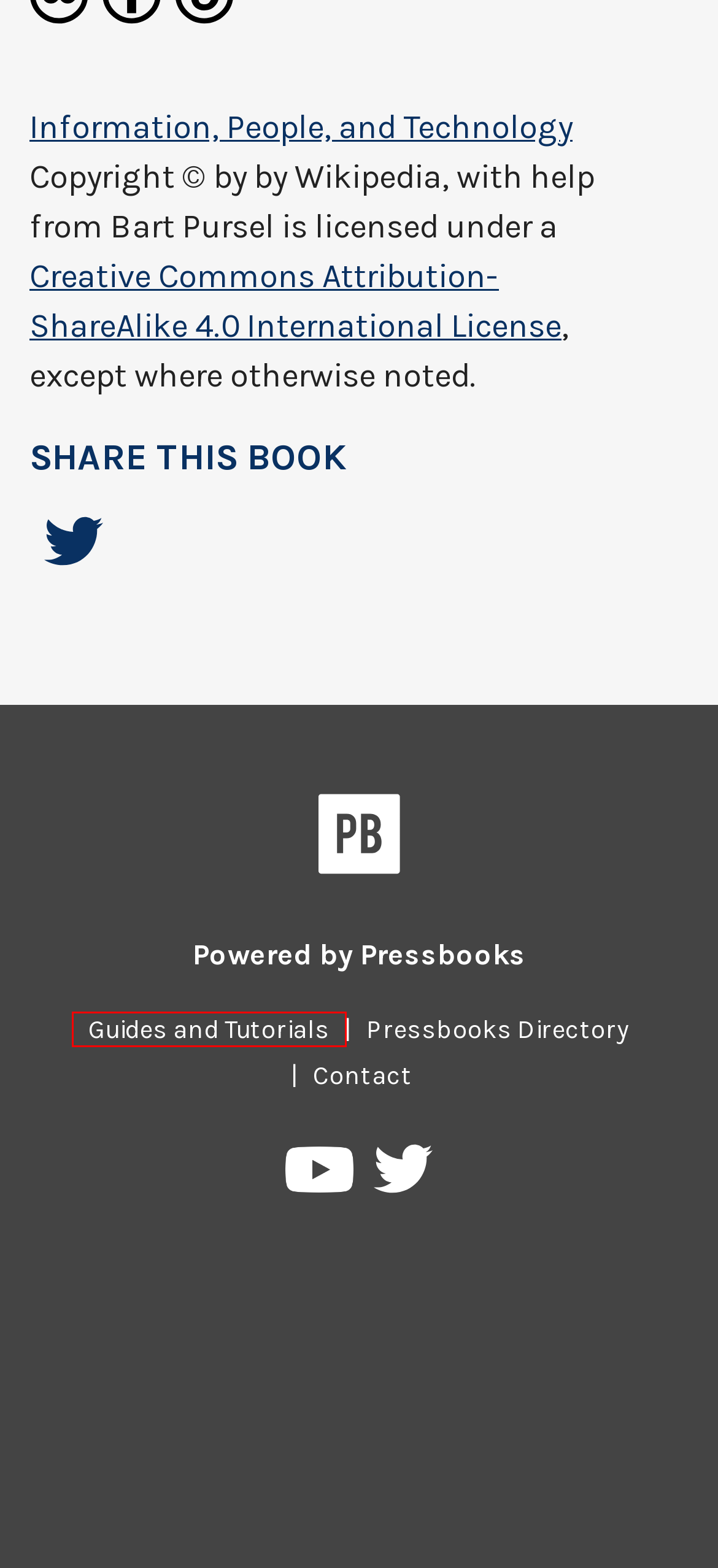You’re provided with a screenshot of a webpage that has a red bounding box around an element. Choose the best matching webpage description for the new page after clicking the element in the red box. The options are:
A. CC BY-SA 4.0 Deed | Attribution-ShareAlike 4.0 International
 | Creative Commons
B. Case Study: Terrorist Usage of Social Media – Information, People, and Technology
C. The Pennsylvania State University  – Open Resource Publishing
D. Adapt open textbooks with Pressbooks
E. Pressbooks | The open book creation platform.
F. Contact | Pressbooks
G. (Big) Data – Information, People, and Technology
H. Support guides | Pressbooks

H